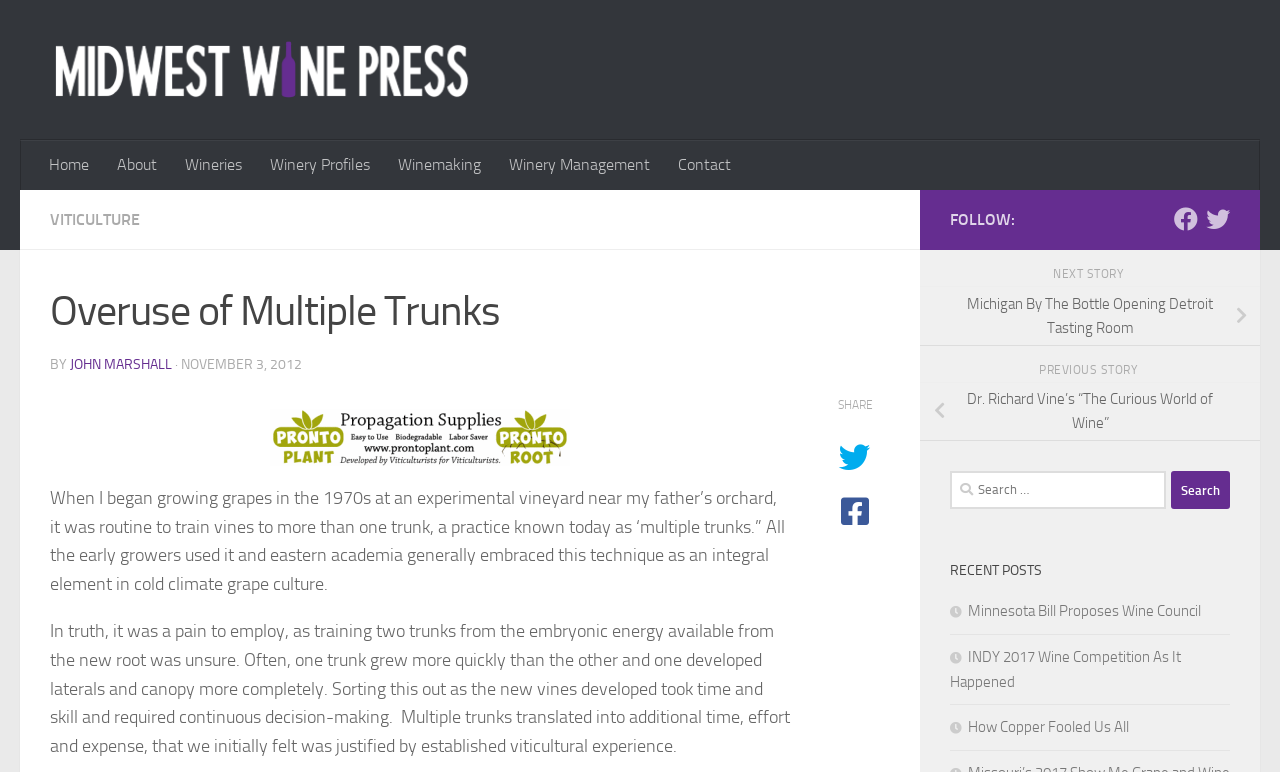Who wrote the article 'Overuse of Multiple Trunks'?
Refer to the image and provide a detailed answer to the question.

I found the author's name by looking at the link element with the text 'JOHN MARSHALL' which is located below the heading 'Overuse of Multiple Trunks' and above the publication date, indicating it is the author's name.